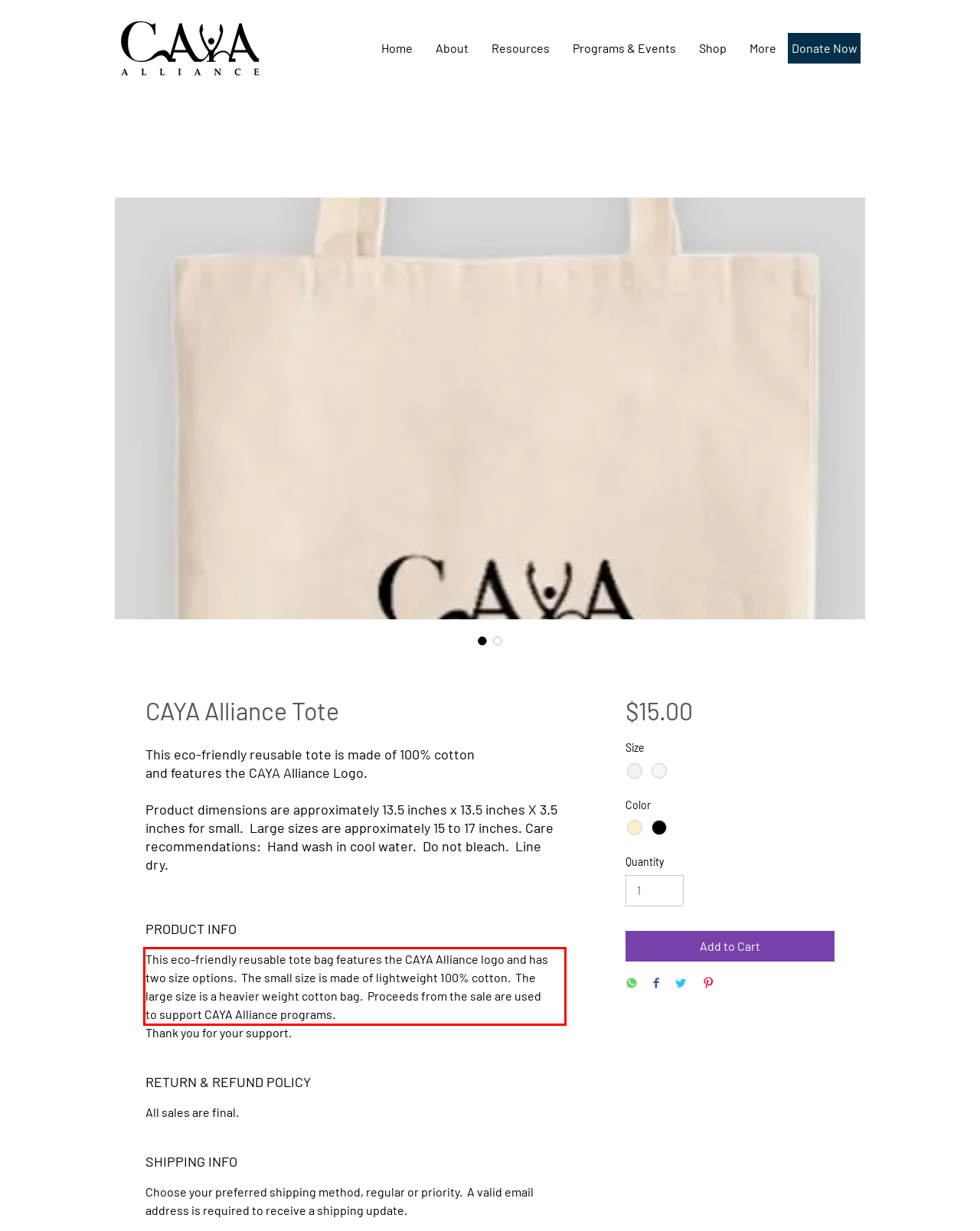You have a screenshot of a webpage with a red bounding box. Use OCR to generate the text contained within this red rectangle.

This eco-friendly reusable tote bag features the CAYA Alliance logo and has two size options. The small size is made of lightweight 100% cotton. The large size is a heavier weight cotton bag. Proceeds from the sale are used to support CAYA Alliance programs.